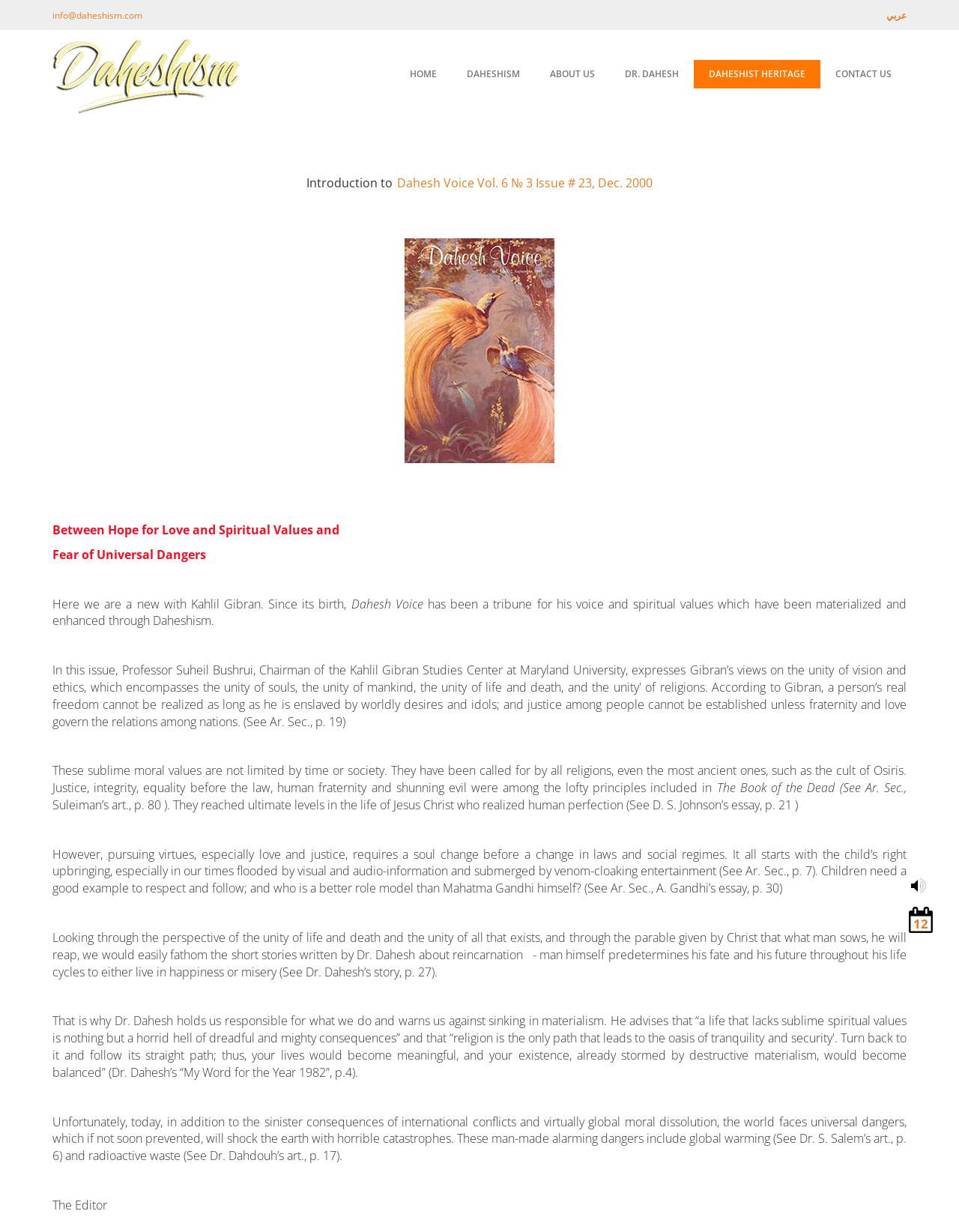What is the title of the article on the webpage?
Provide a concise answer using a single word or phrase based on the image.

Dahesh Voice Vol. 6 № 3 Issue # 23, Dec. 2000